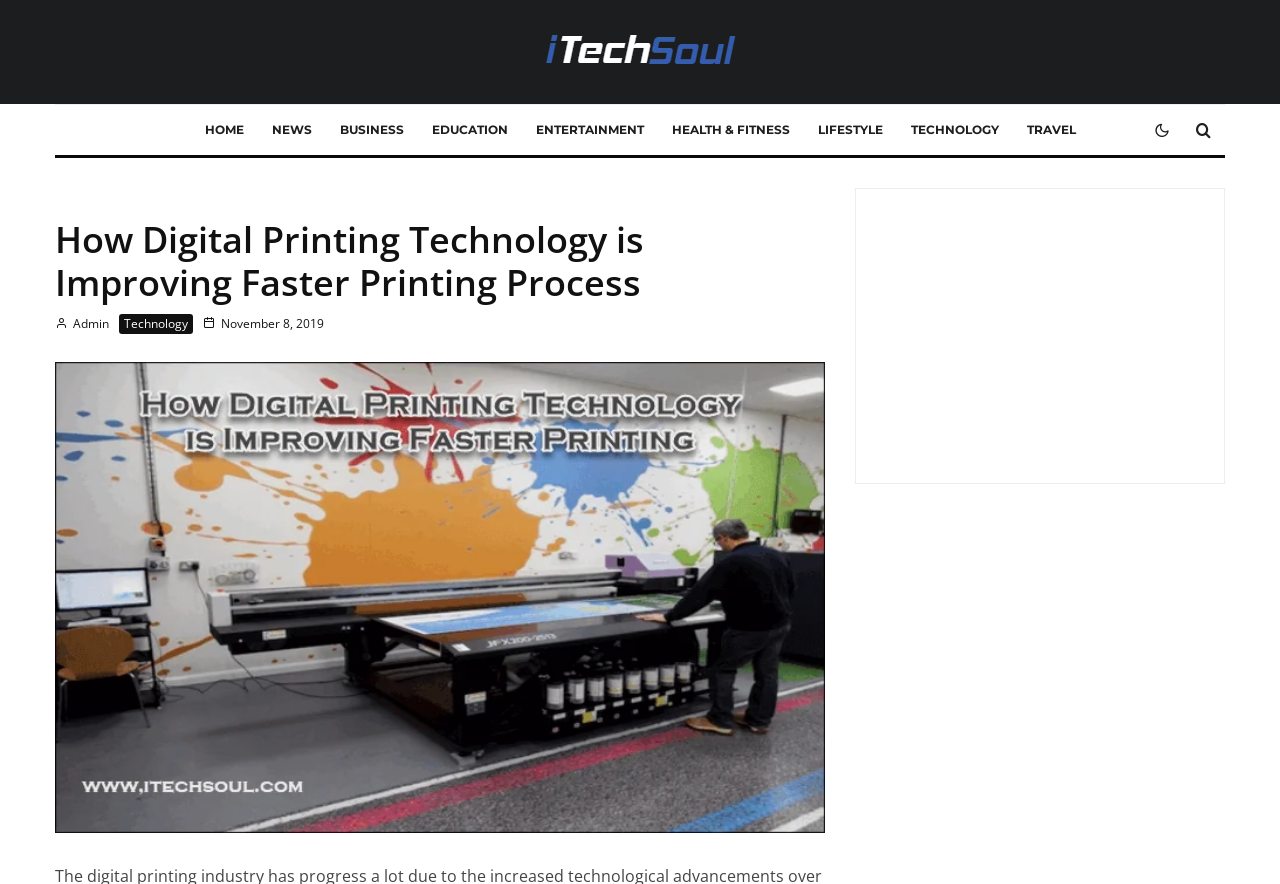For the element described, predict the bounding box coordinates as (top-left x, top-left y, bottom-right x, bottom-right y). All values should be between 0 and 1. Element description: Entertainment

[0.407, 0.119, 0.514, 0.175]